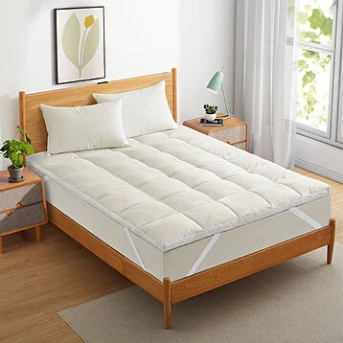What is adjacent to the bed?
Based on the image content, provide your answer in one word or a short phrase.

Nightstand